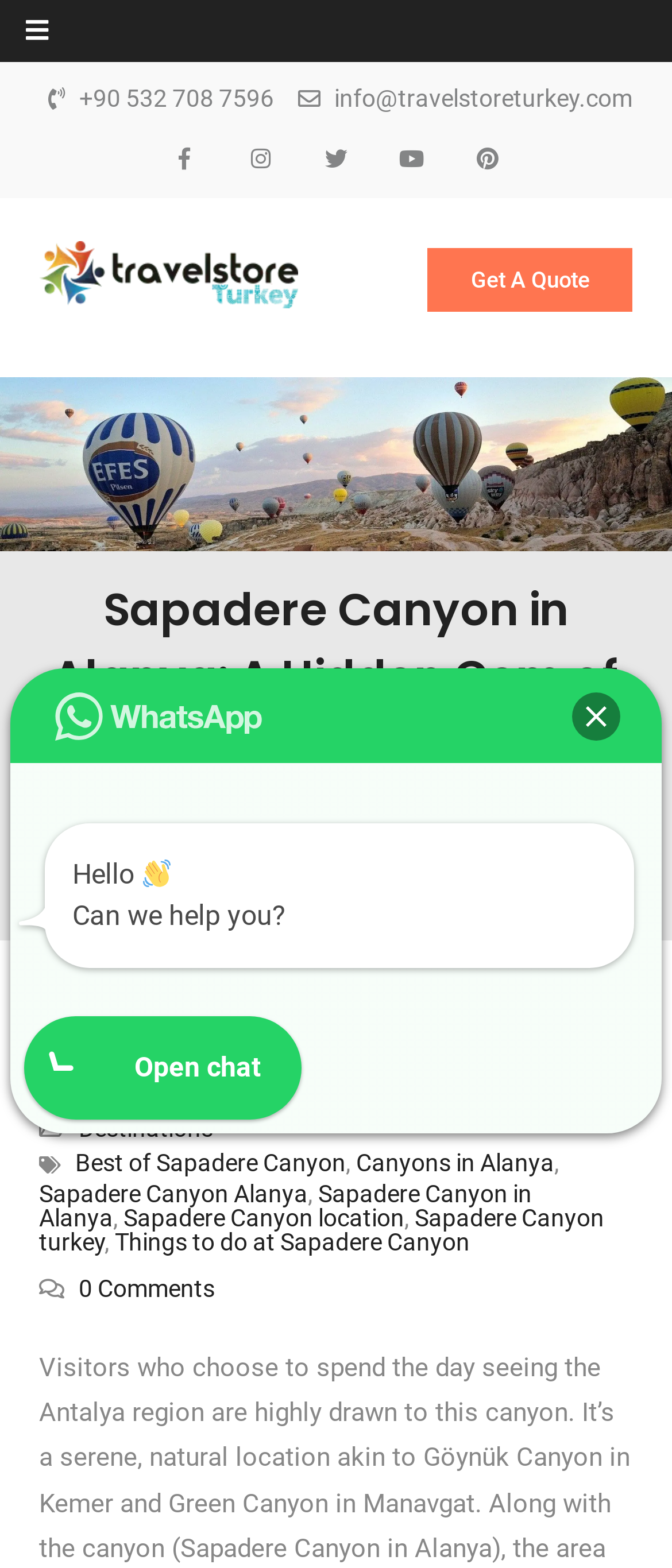Identify the coordinates of the bounding box for the element that must be clicked to accomplish the instruction: "Click the WhatsApp icon".

[0.082, 0.441, 0.39, 0.472]